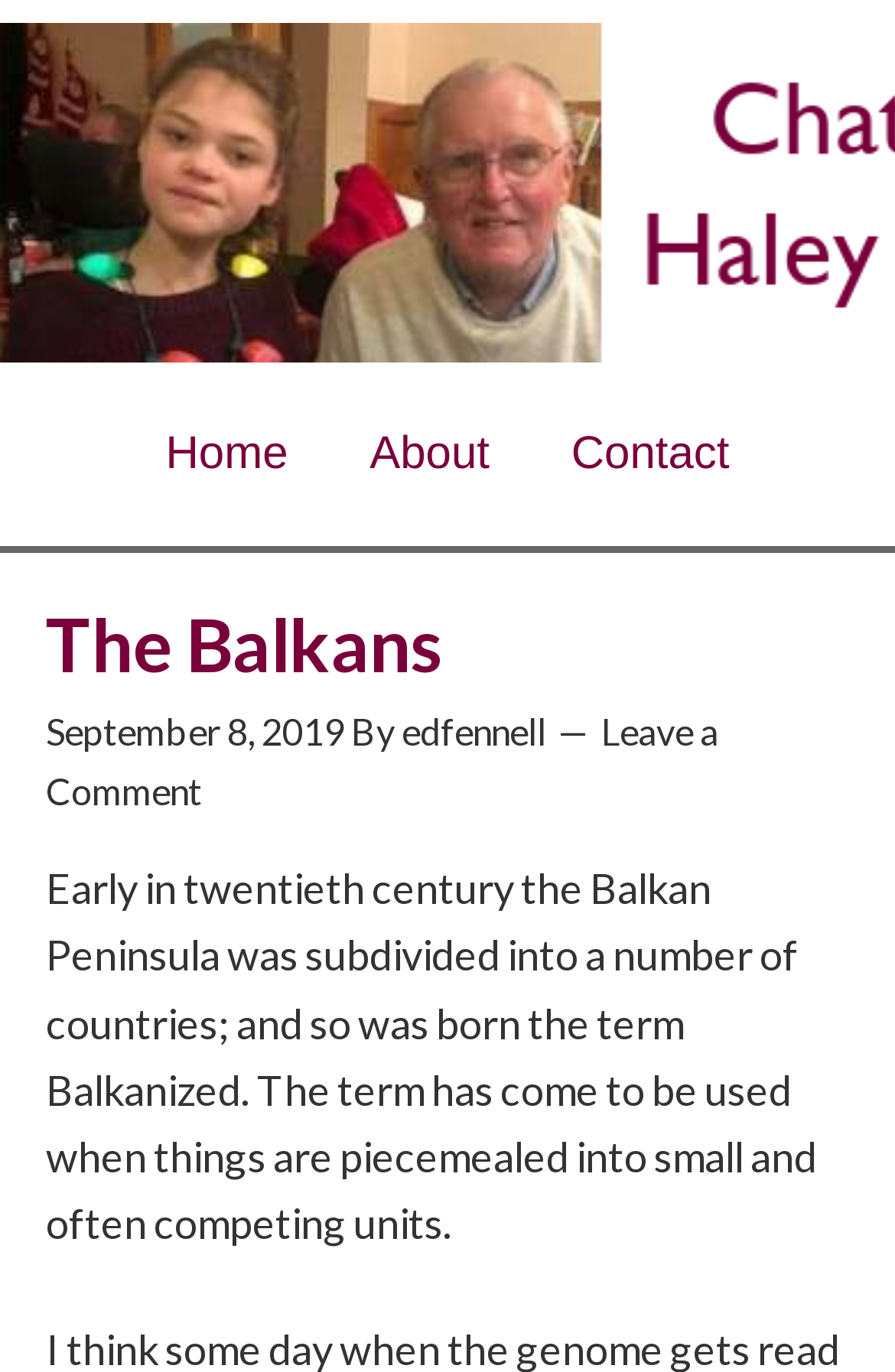For the following element description, predict the bounding box coordinates in the format (top-left x, top-left y, bottom-right x, bottom-right y). All values should be floating point numbers between 0 and 1. Description: Leave a Comment

[0.051, 0.517, 0.803, 0.592]